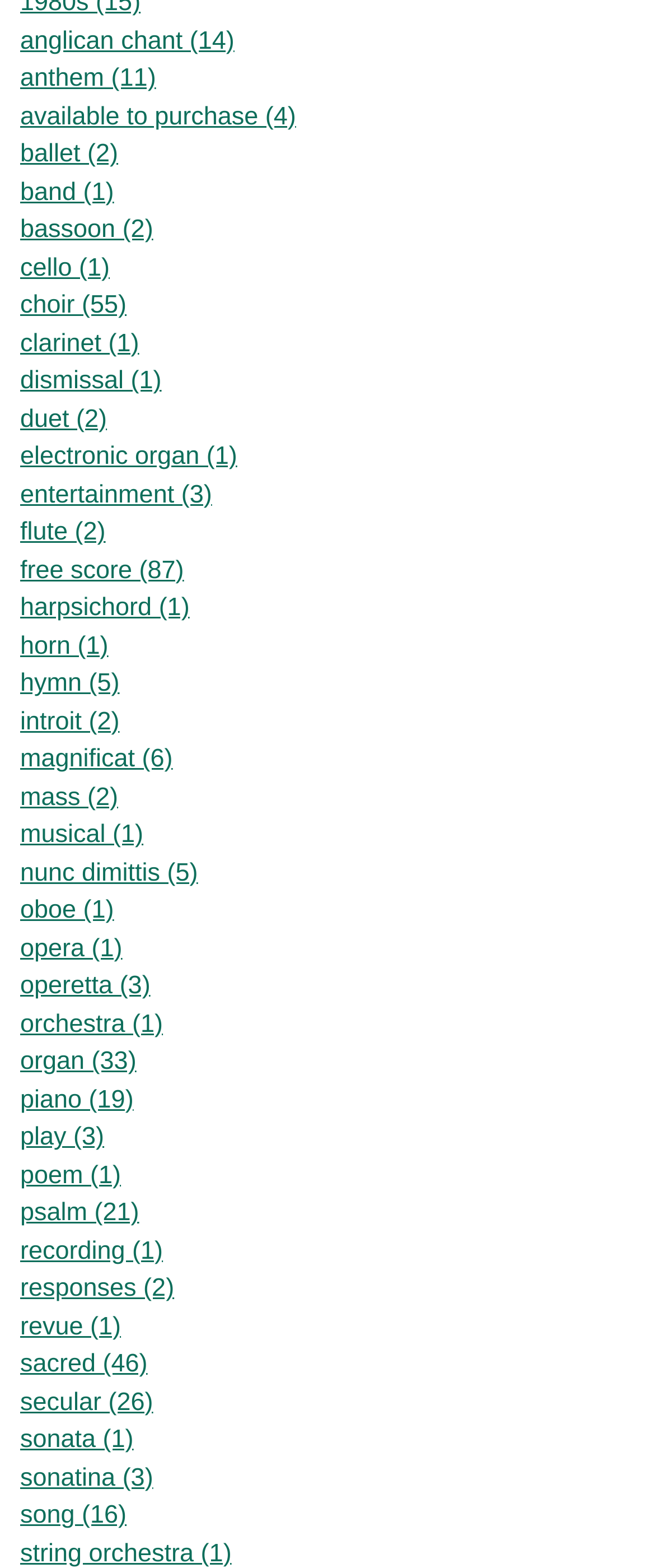Is there a link related to electronic music?
Answer the question with as much detail as you can, using the image as a reference.

I found a link 'electronic organ (1)' on the webpage, which suggests that there is at least one link related to electronic music.